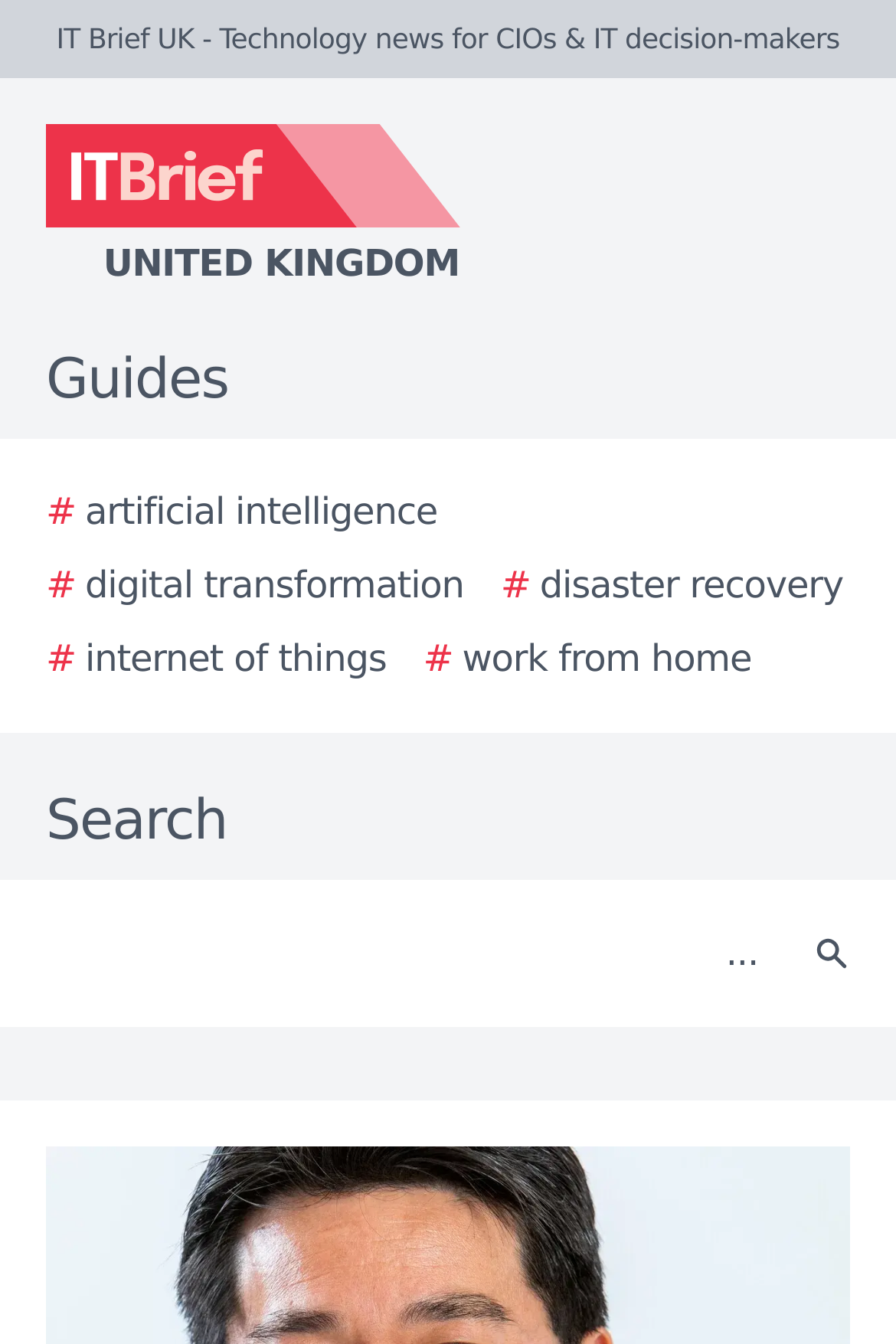Please find and generate the text of the main heading on the webpage.

Sharp Europe appoints New President for Growth & Innovation